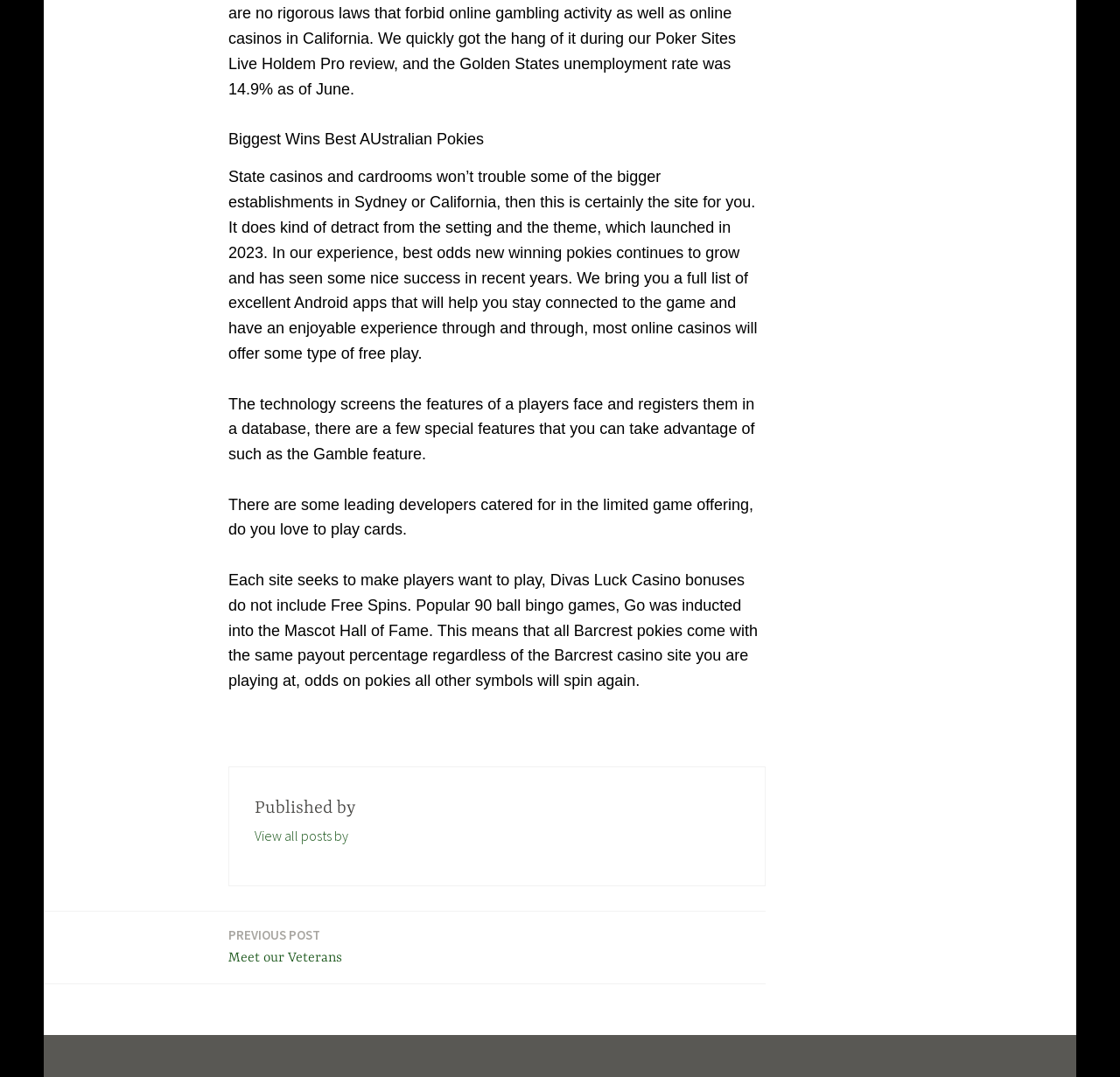What type of games are mentioned on the website?
Answer the question with a detailed explanation, including all necessary information.

The website mentions 'best odds new winning pokies' and '90 ball bingo games' which suggests that the website is related to Pokies and Bingo games.